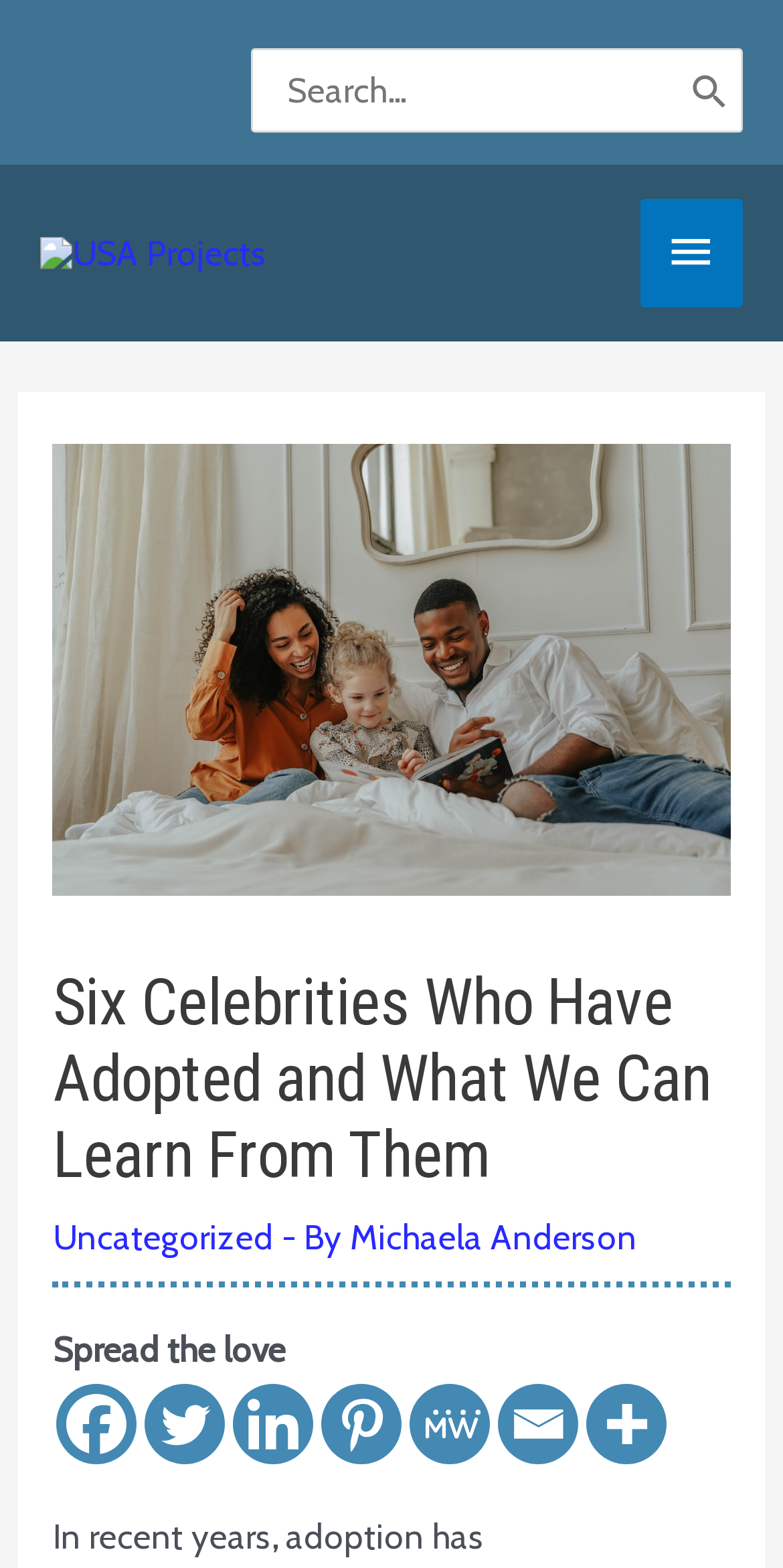Locate the bounding box of the user interface element based on this description: "Uncategorized".

[0.067, 0.776, 0.349, 0.801]